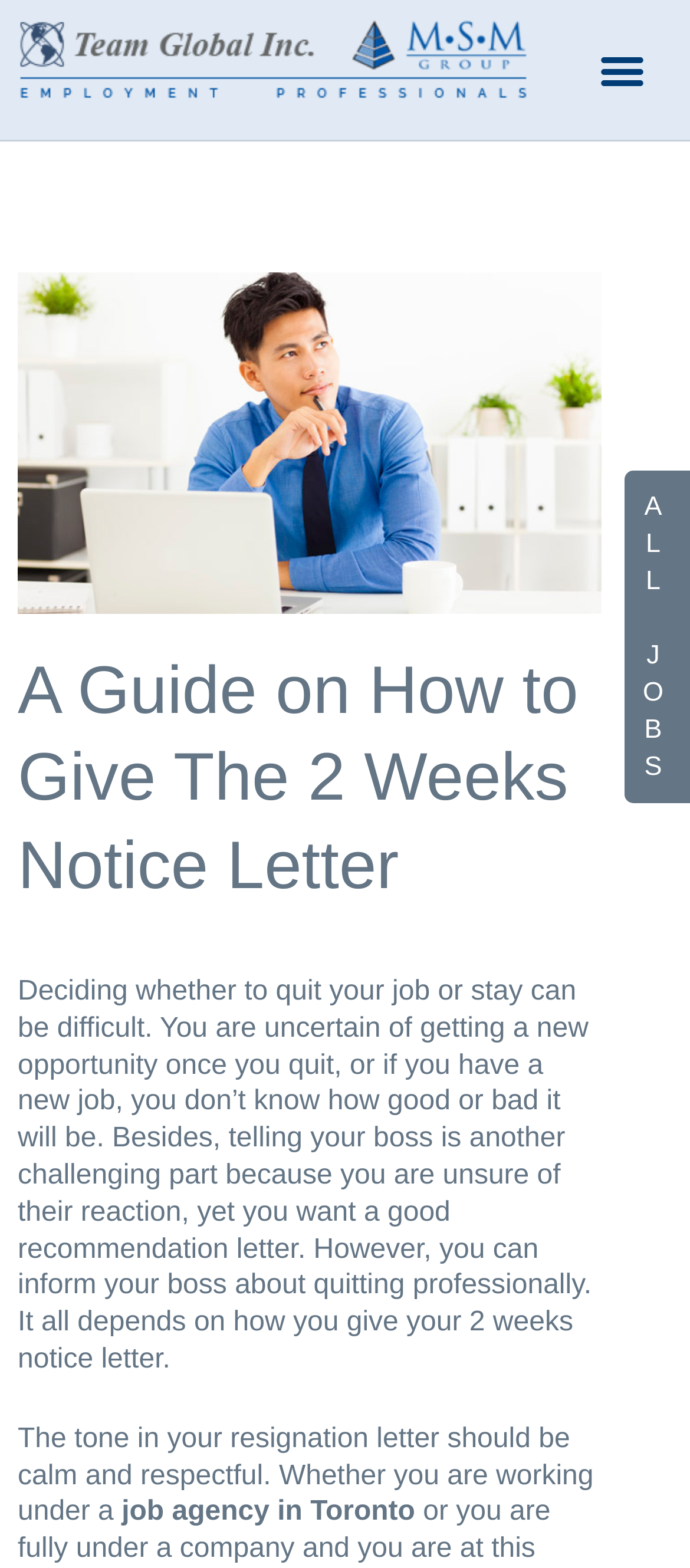What is the tone recommended for a resignation letter?
Using the image, give a concise answer in the form of a single word or short phrase.

Calm and respectful